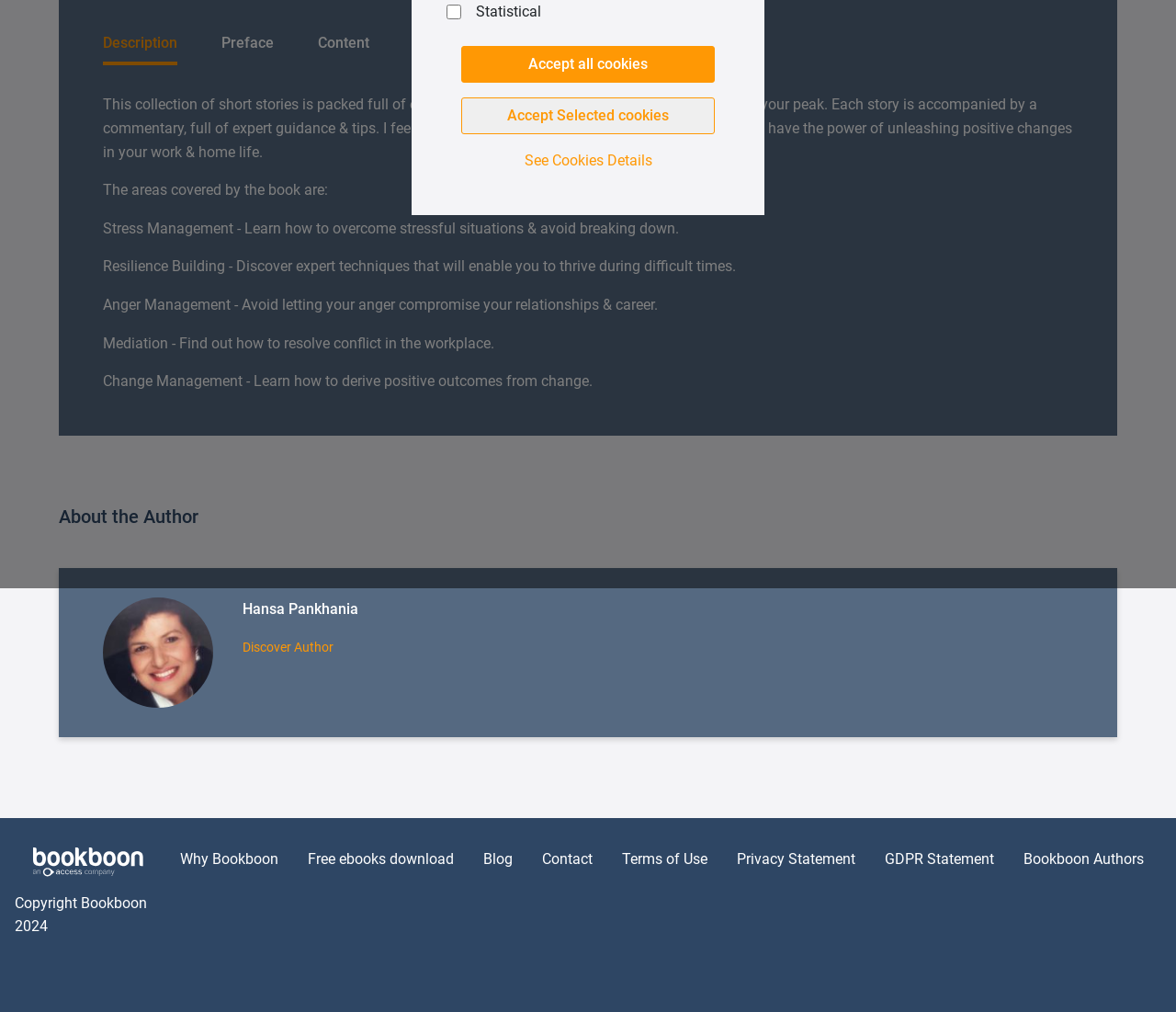Using floating point numbers between 0 and 1, provide the bounding box coordinates in the format (top-left x, top-left y, bottom-right x, bottom-right y). Locate the UI element described here: Accept all cookies

[0.392, 0.045, 0.608, 0.082]